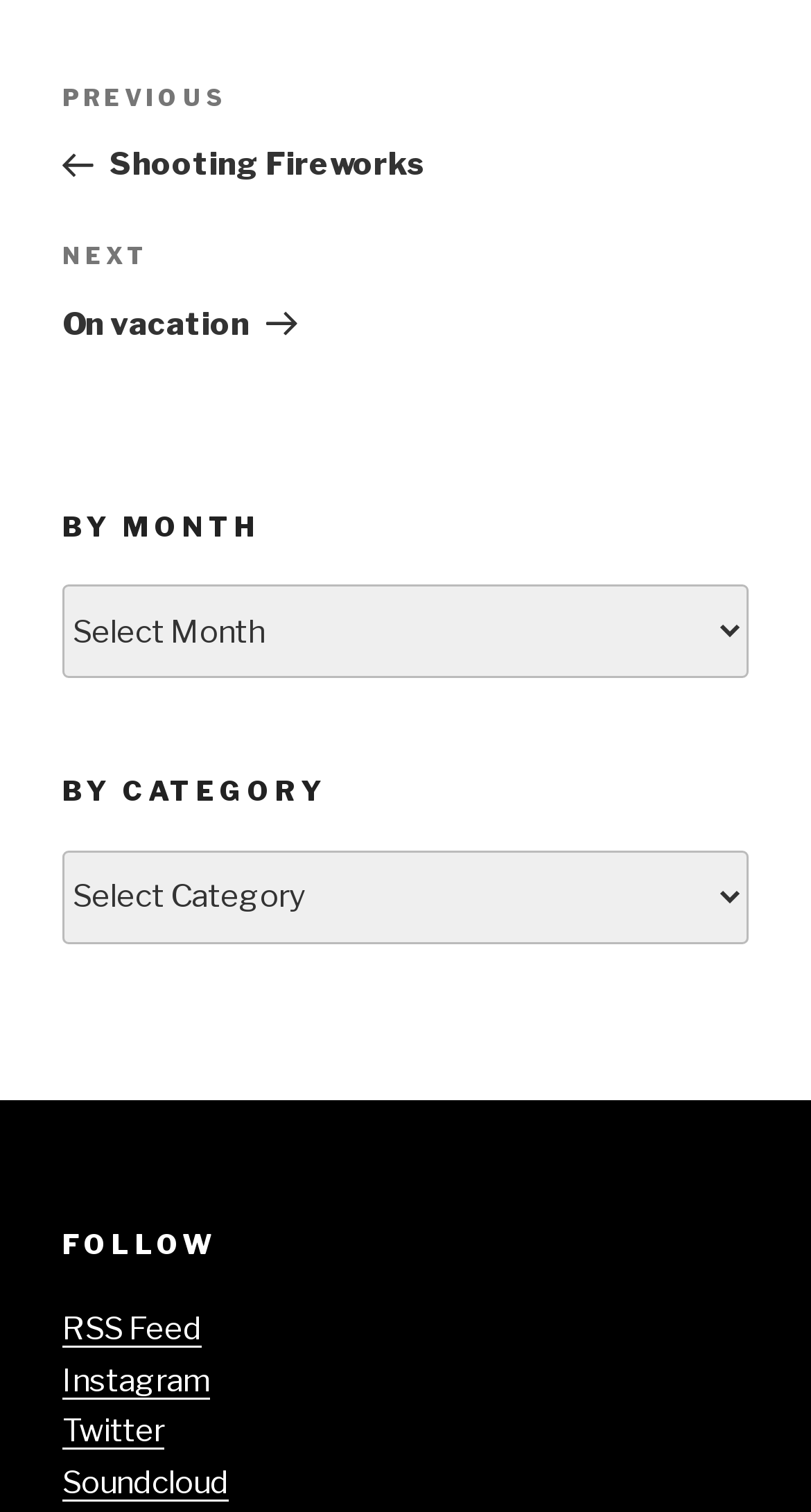Locate the bounding box coordinates of the segment that needs to be clicked to meet this instruction: "Go to previous post".

[0.077, 0.052, 0.923, 0.121]